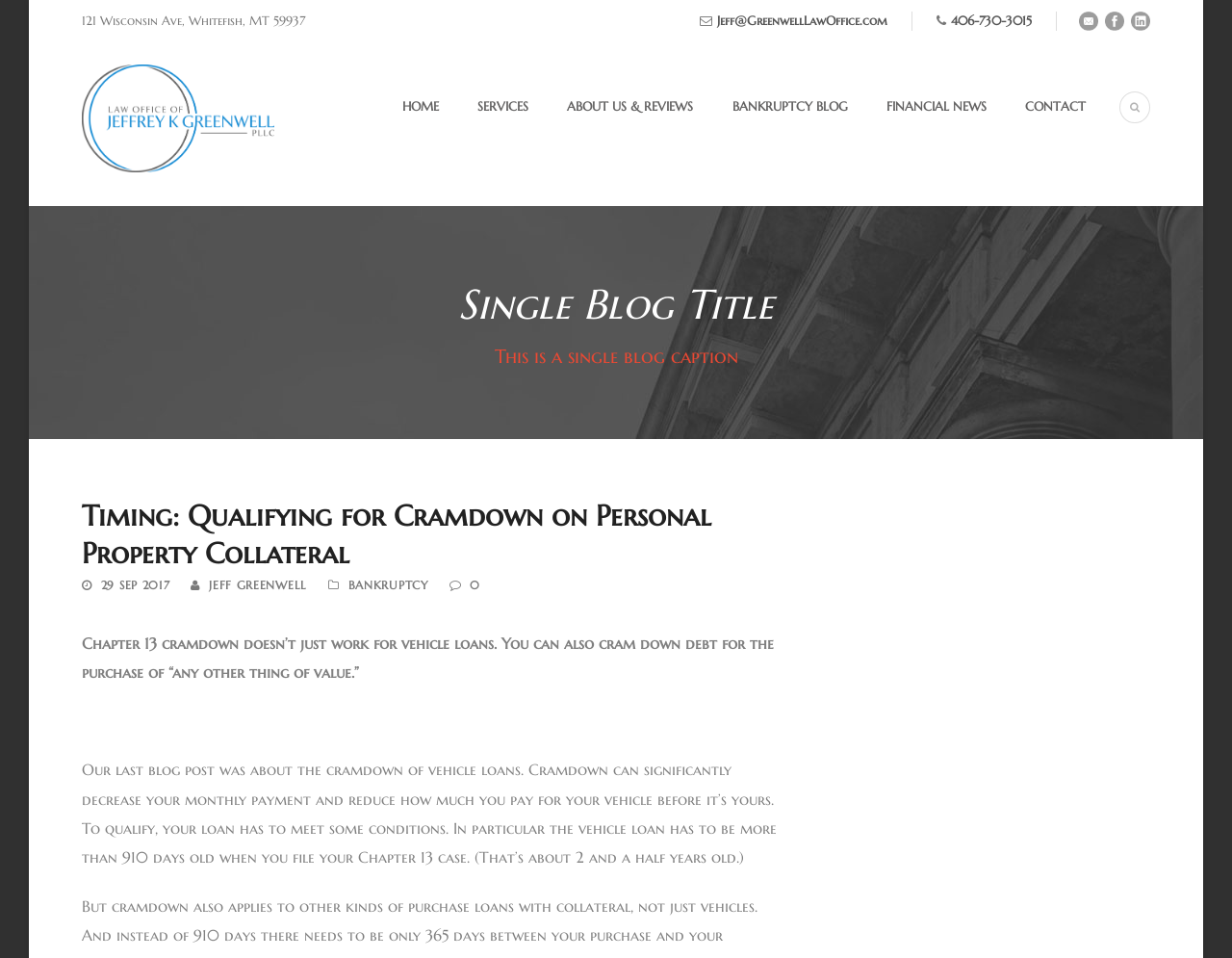Locate the bounding box coordinates of the clickable region to complete the following instruction: "View contact information."

[0.582, 0.013, 0.72, 0.03]